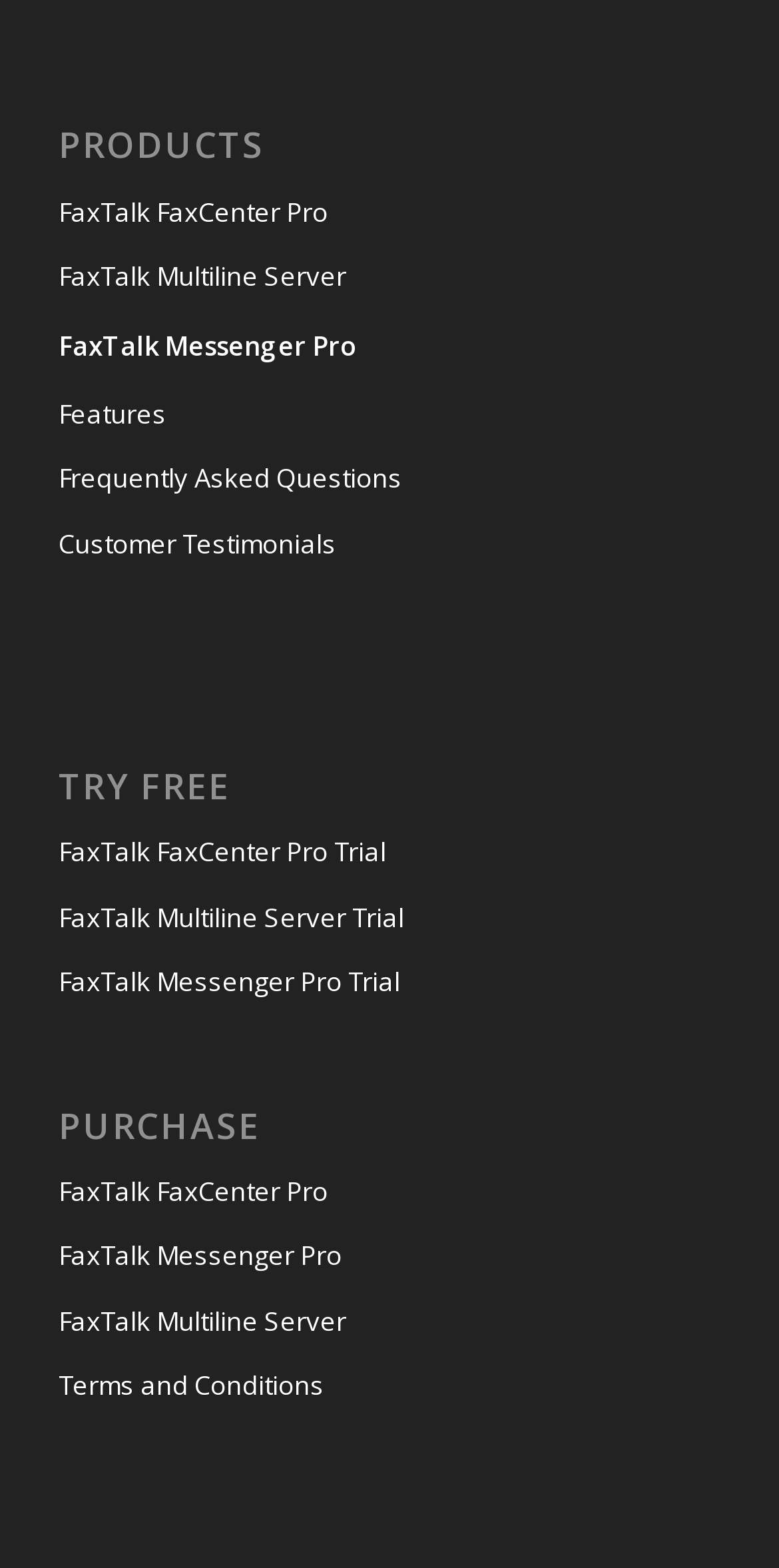Pinpoint the bounding box coordinates of the area that must be clicked to complete this instruction: "View FaxTalk FaxCenter Pro product details".

[0.075, 0.116, 0.925, 0.157]